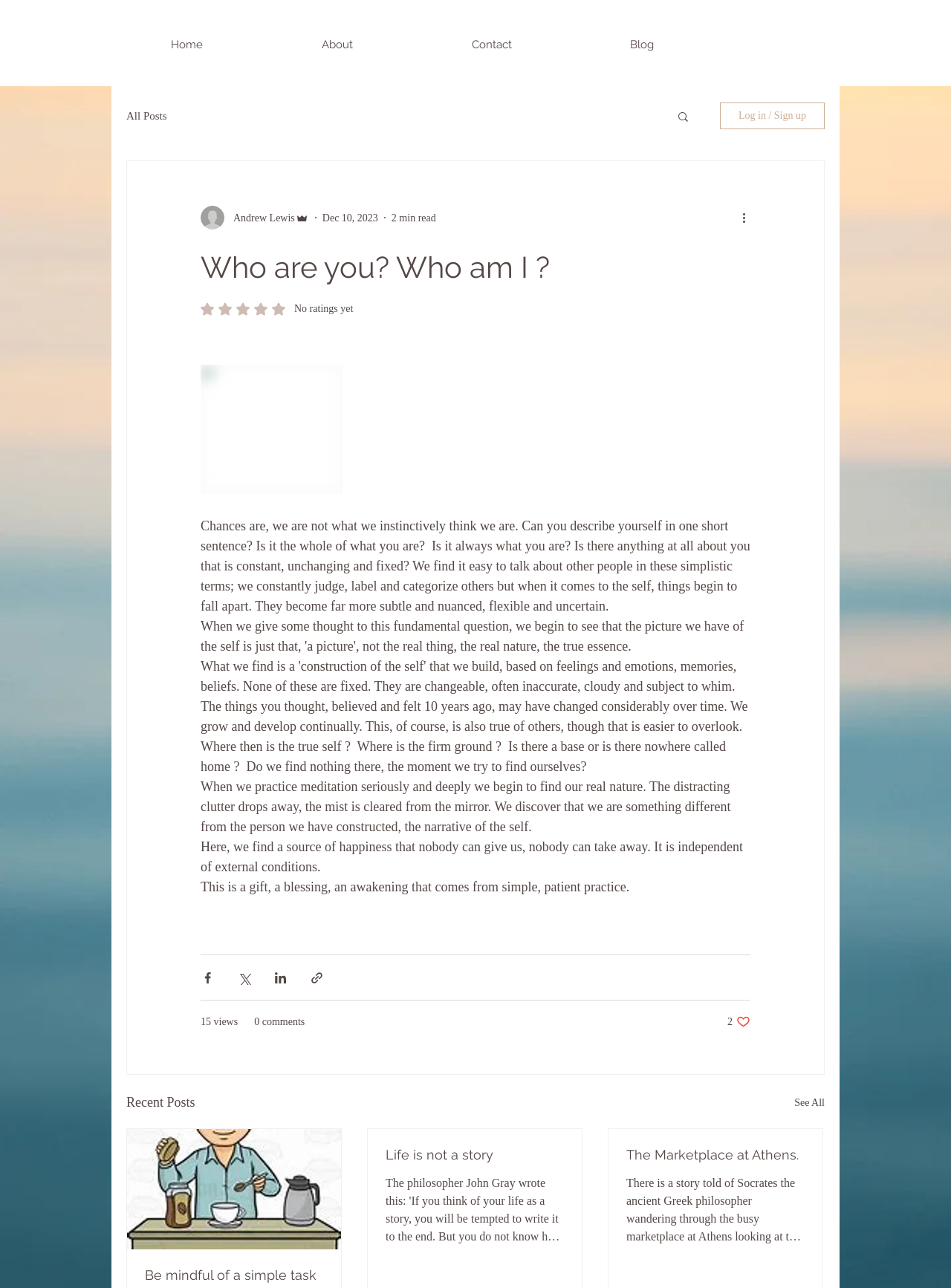How many views does the article have?
Please answer the question as detailed as possible based on the image.

The number of views of the article can be found by looking at the generic element '15 views' which is located at the bottom of the article section. This element indicates the number of times the article has been viewed.